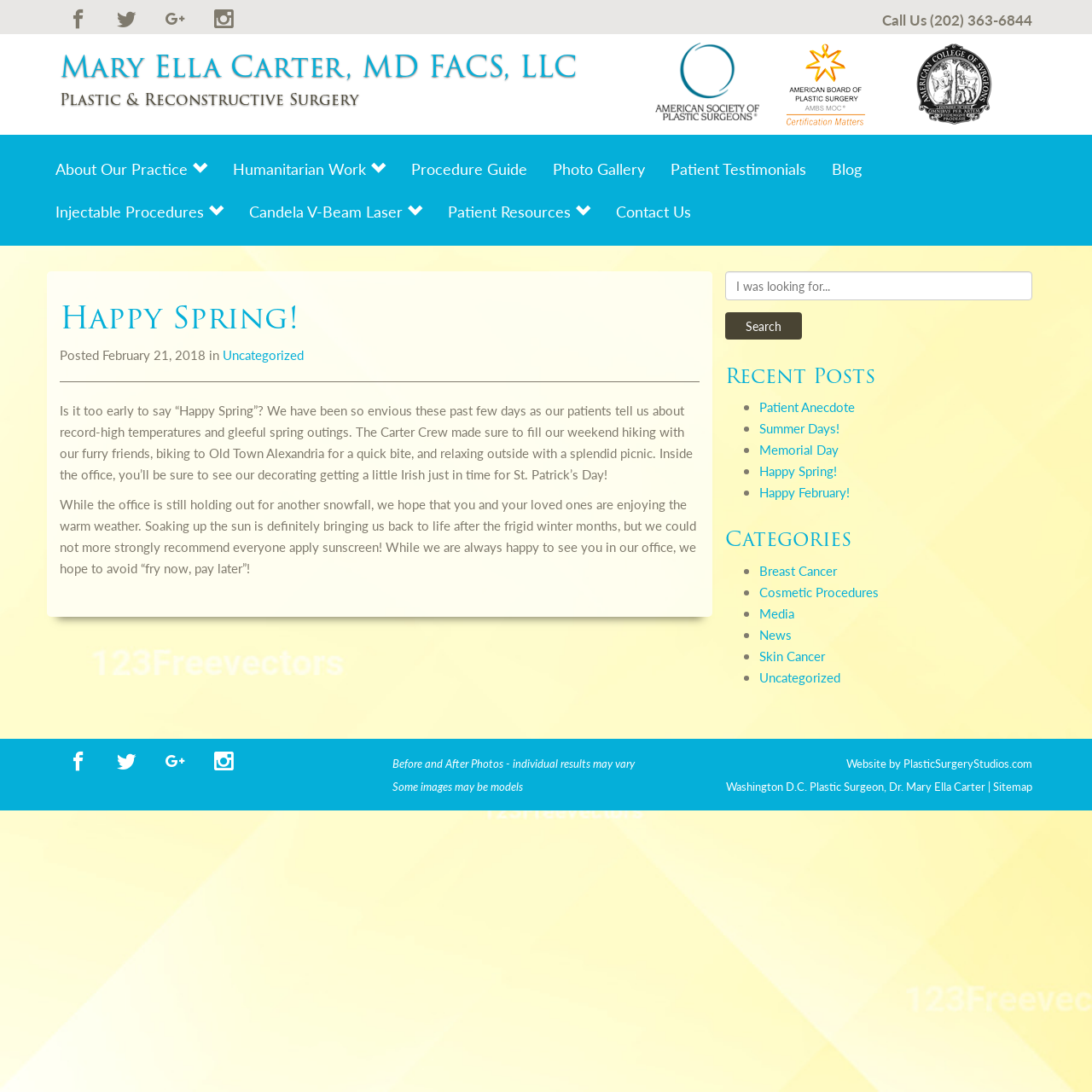What is the phone number to call the office?
Please respond to the question with a detailed and thorough explanation.

The phone number can be found at the top right corner of the webpage, in the 'Call Us' section, which is a static text element.